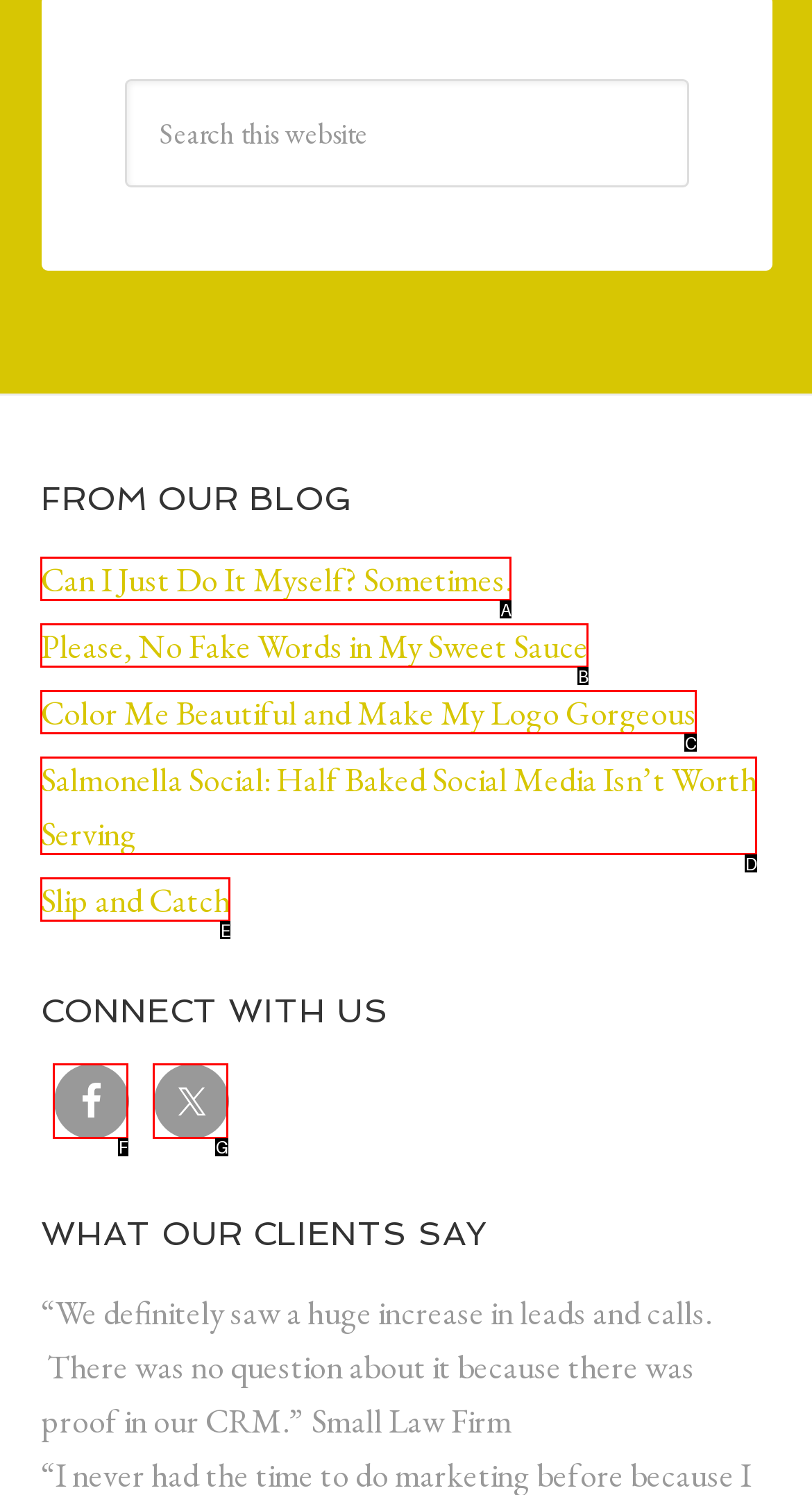Find the HTML element that suits the description: Facebook
Indicate your answer with the letter of the matching option from the choices provided.

F